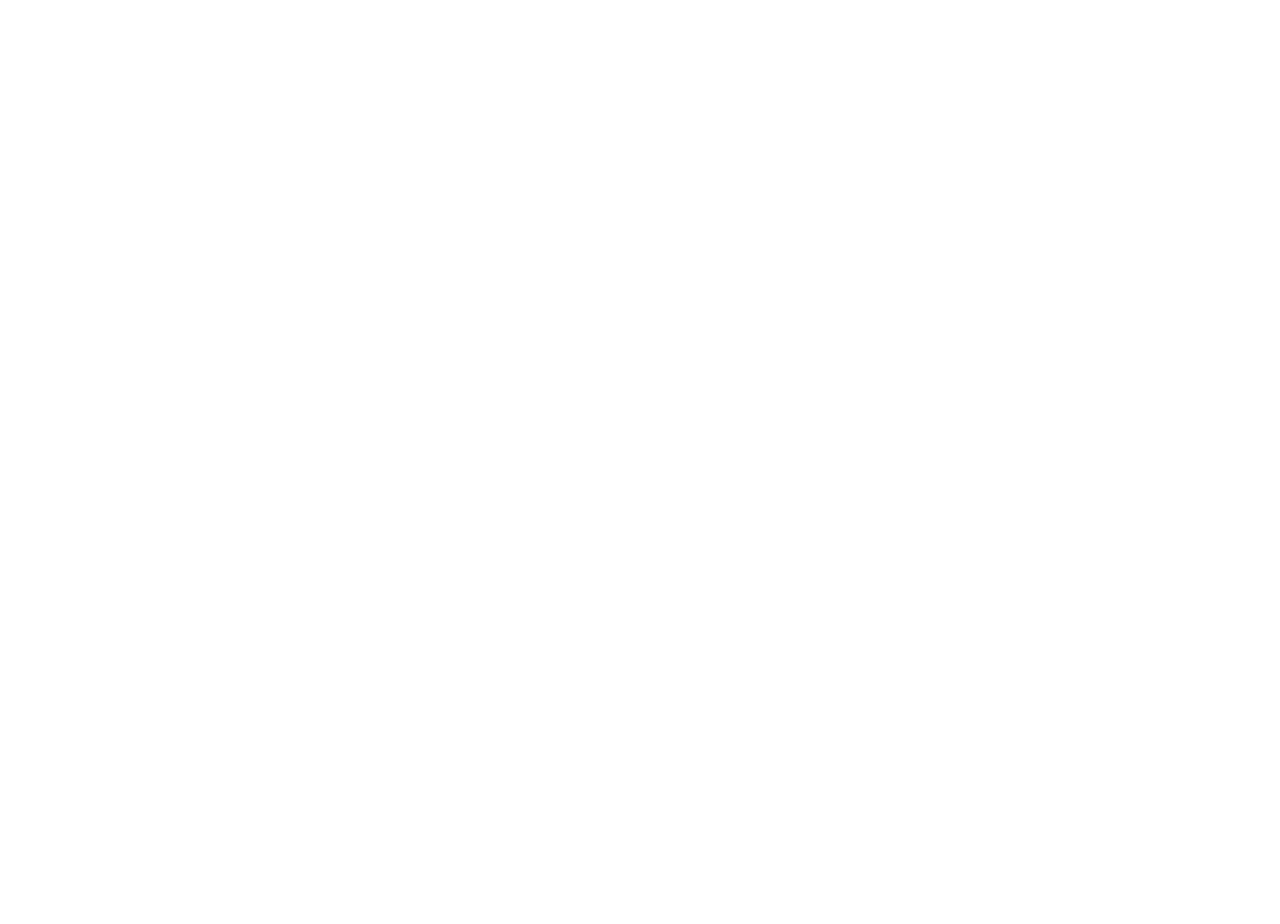Identify the bounding box coordinates of the section to be clicked to complete the task described by the following instruction: "Learn about Mezina's energy products". The coordinates should be four float numbers between 0 and 1, formatted as [left, top, right, bottom].

[0.608, 0.649, 0.792, 0.67]